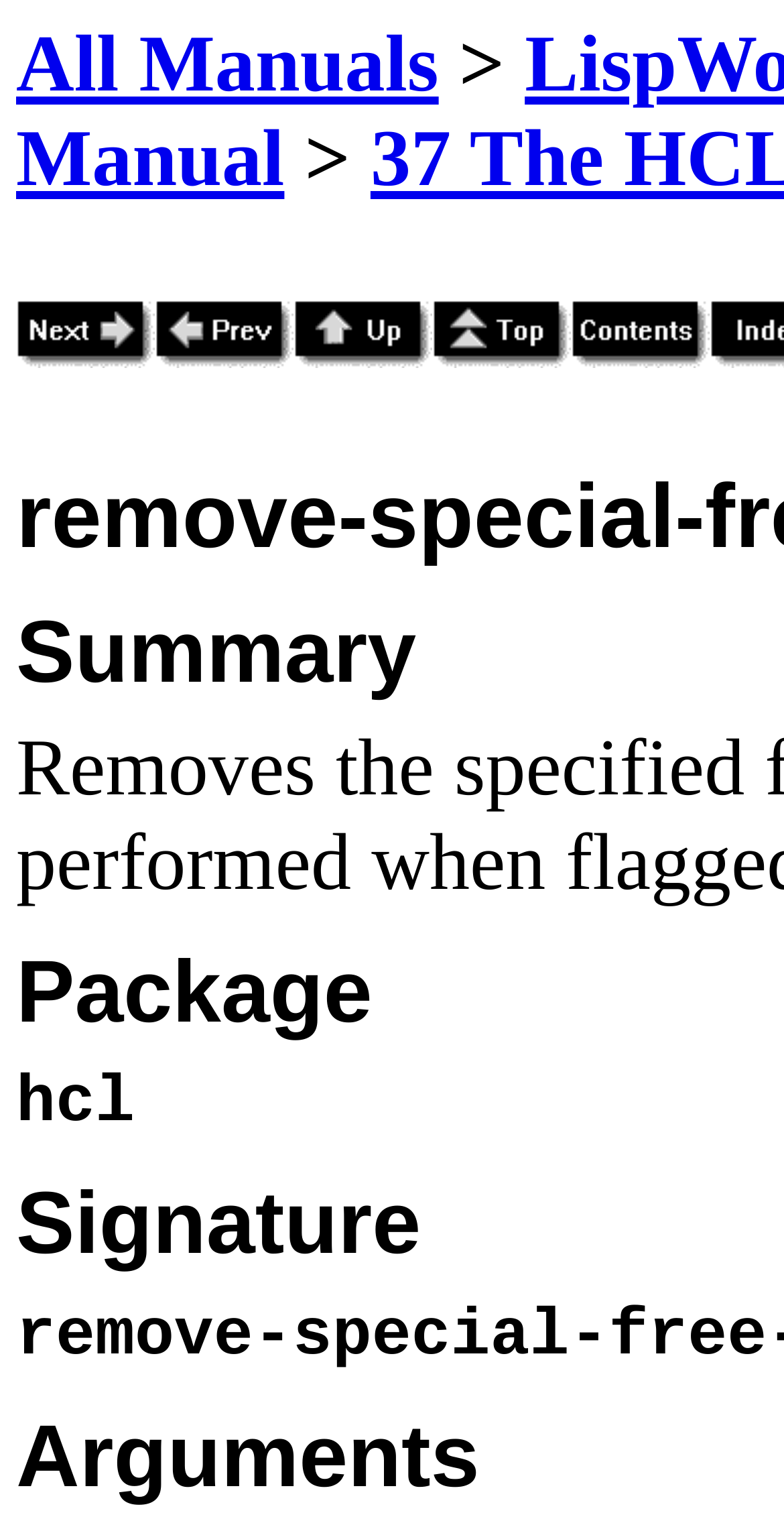Please give a concise answer to this question using a single word or phrase: 
What is the purpose of the 'Next' link?

To go to the next page